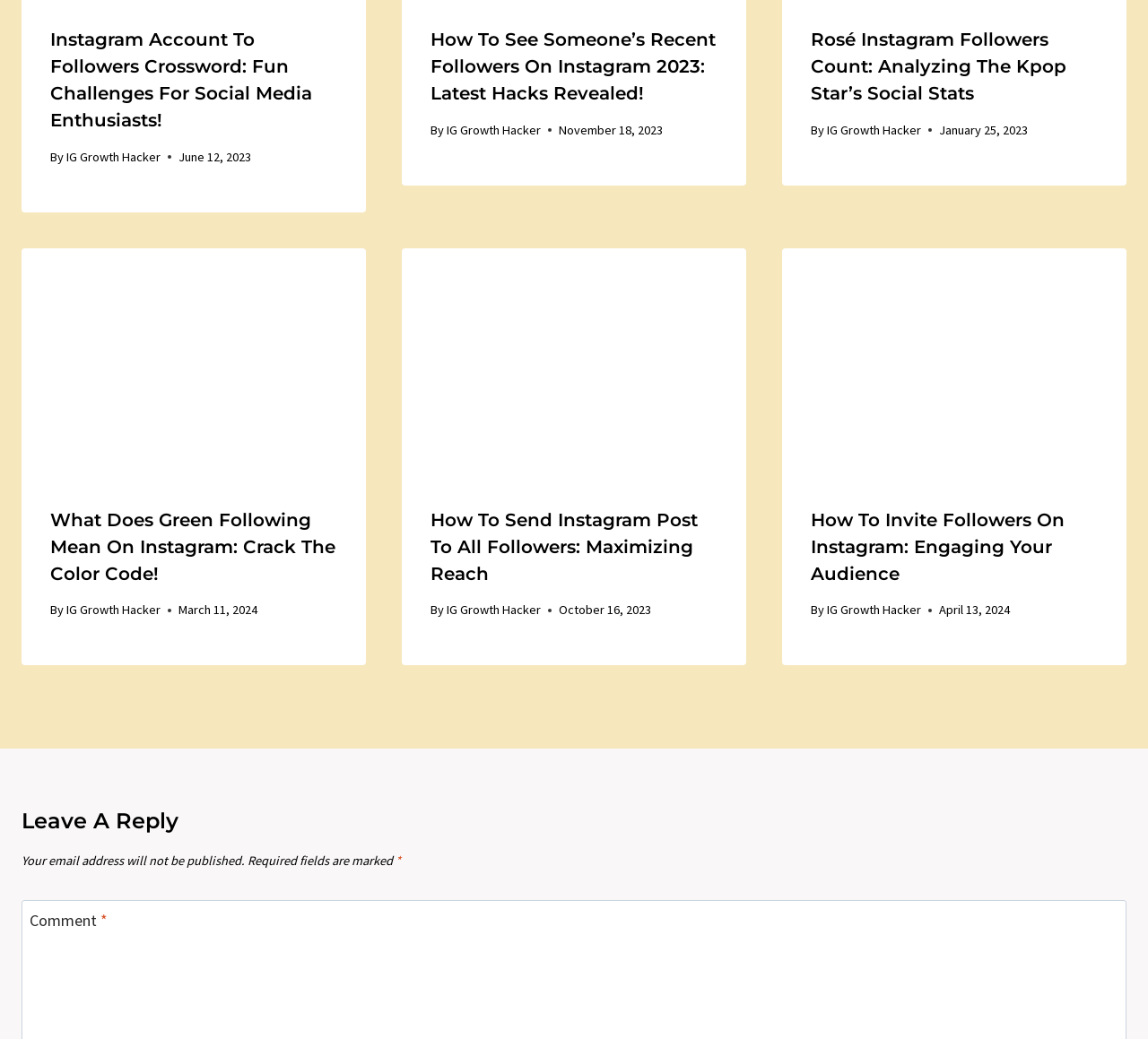Highlight the bounding box coordinates of the region I should click on to meet the following instruction: "View the article about How To See Someone’s Recent Followers On Instagram 2023".

[0.375, 0.028, 0.623, 0.1]